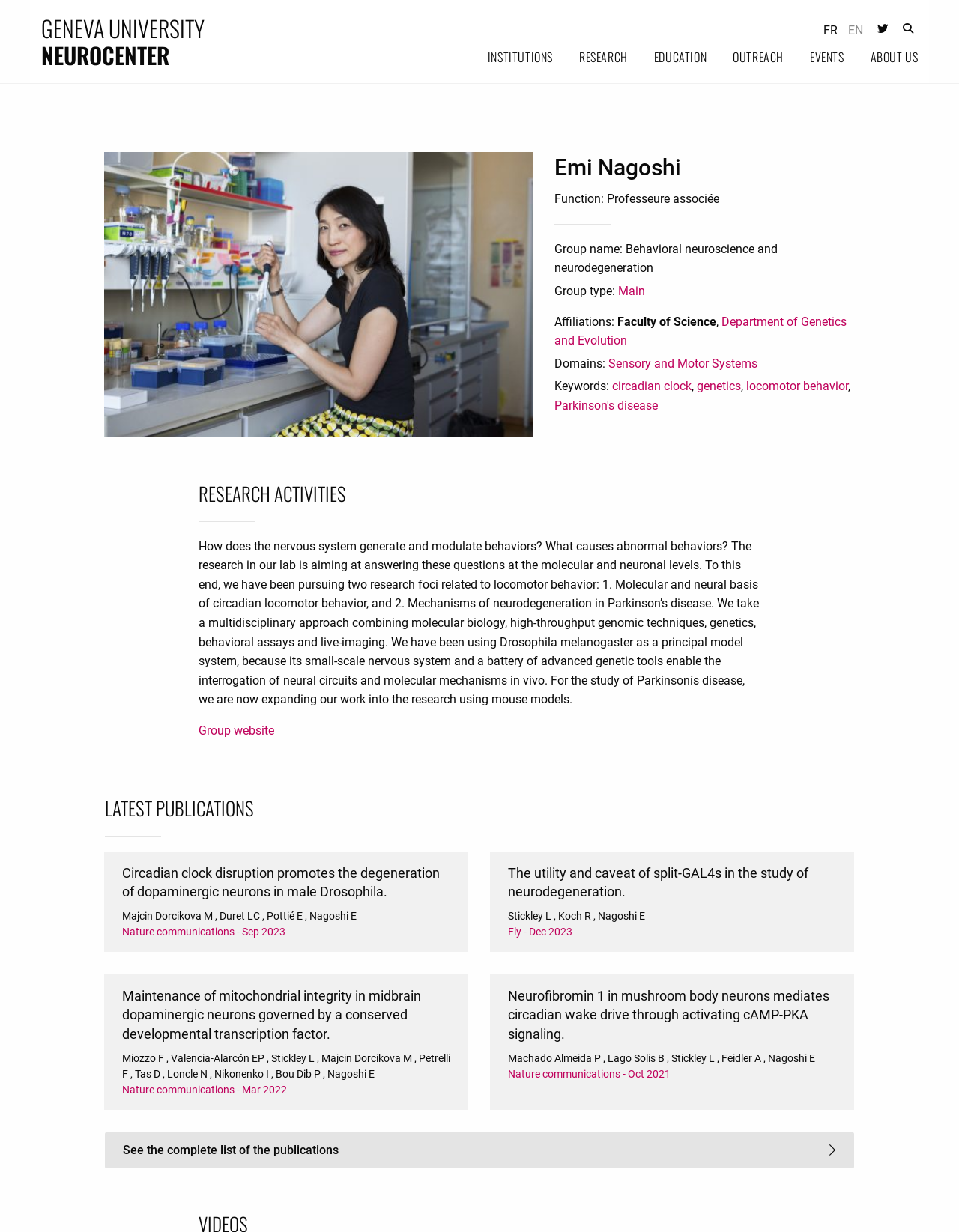Can you find the bounding box coordinates of the area I should click to execute the following instruction: "View institutions"?

[0.481, 0.039, 0.577, 0.054]